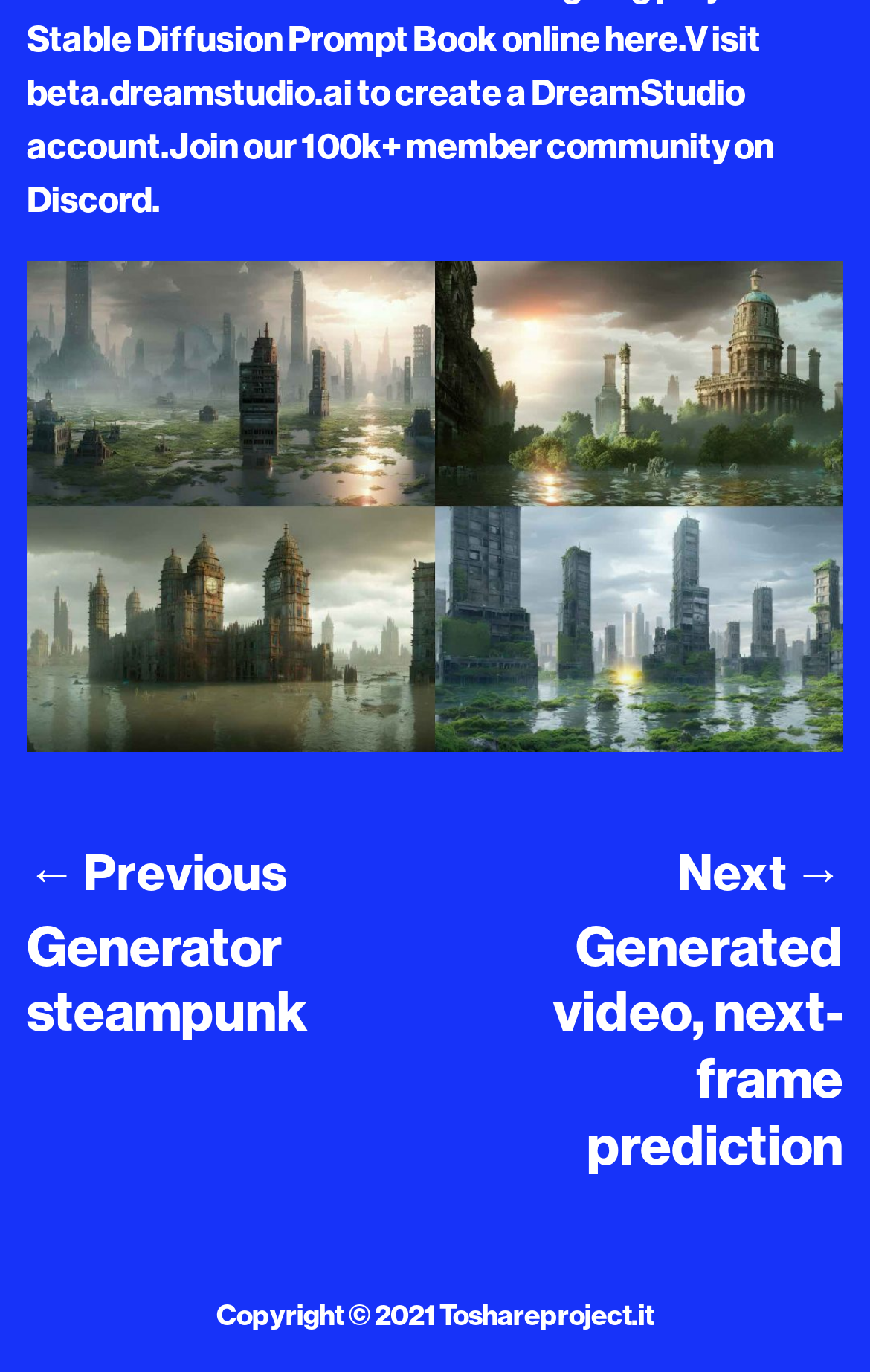Please examine the image and provide a detailed answer to the question: How many headings are there on the webpage?

There are two headings on the webpage: 'Generator steampunk' and 'Generated video, next-frame prediction'. These headings provide a brief description of the generator and the generated video.